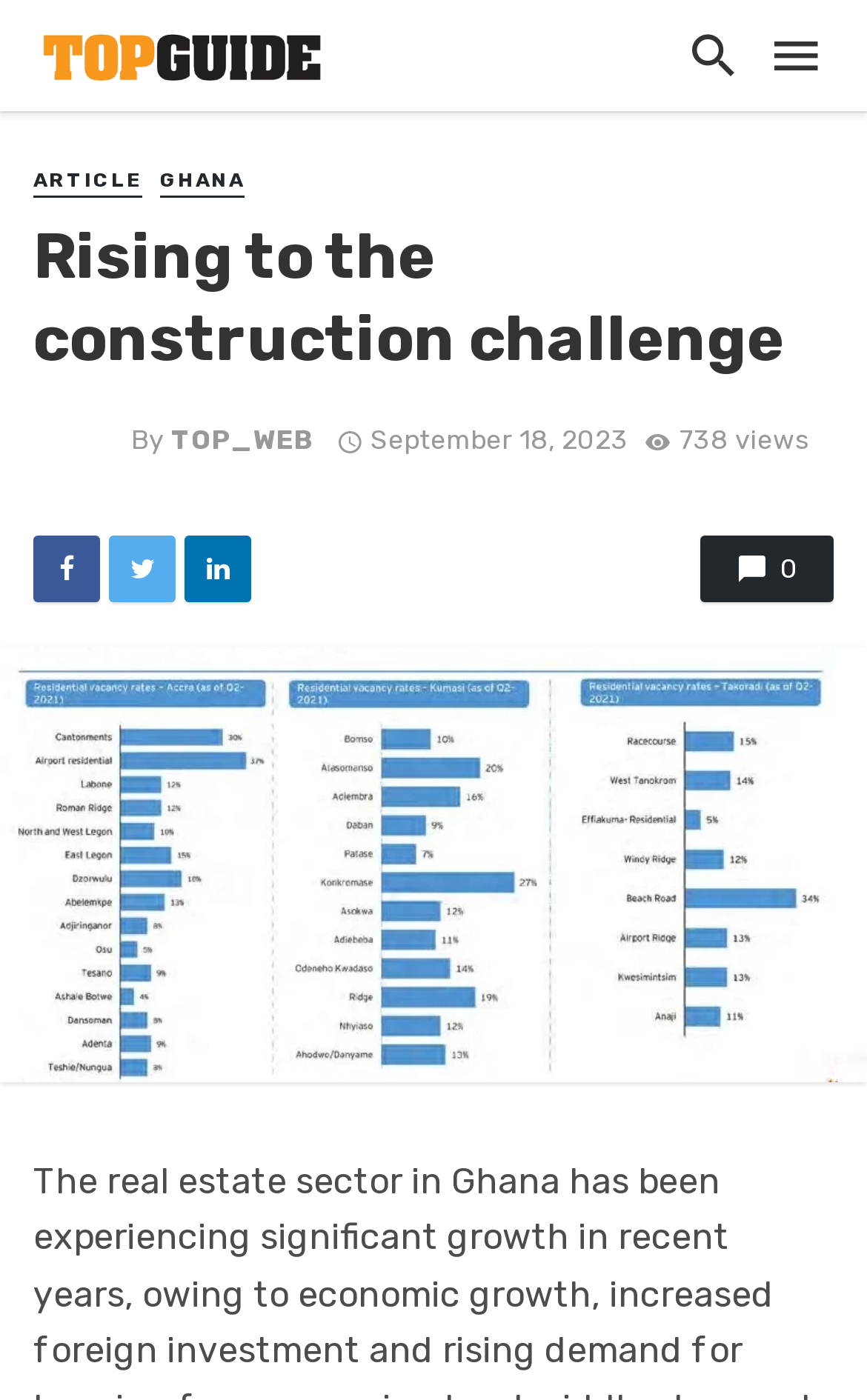How many views does the article have?
Please provide a single word or phrase as the answer based on the screenshot.

738 views